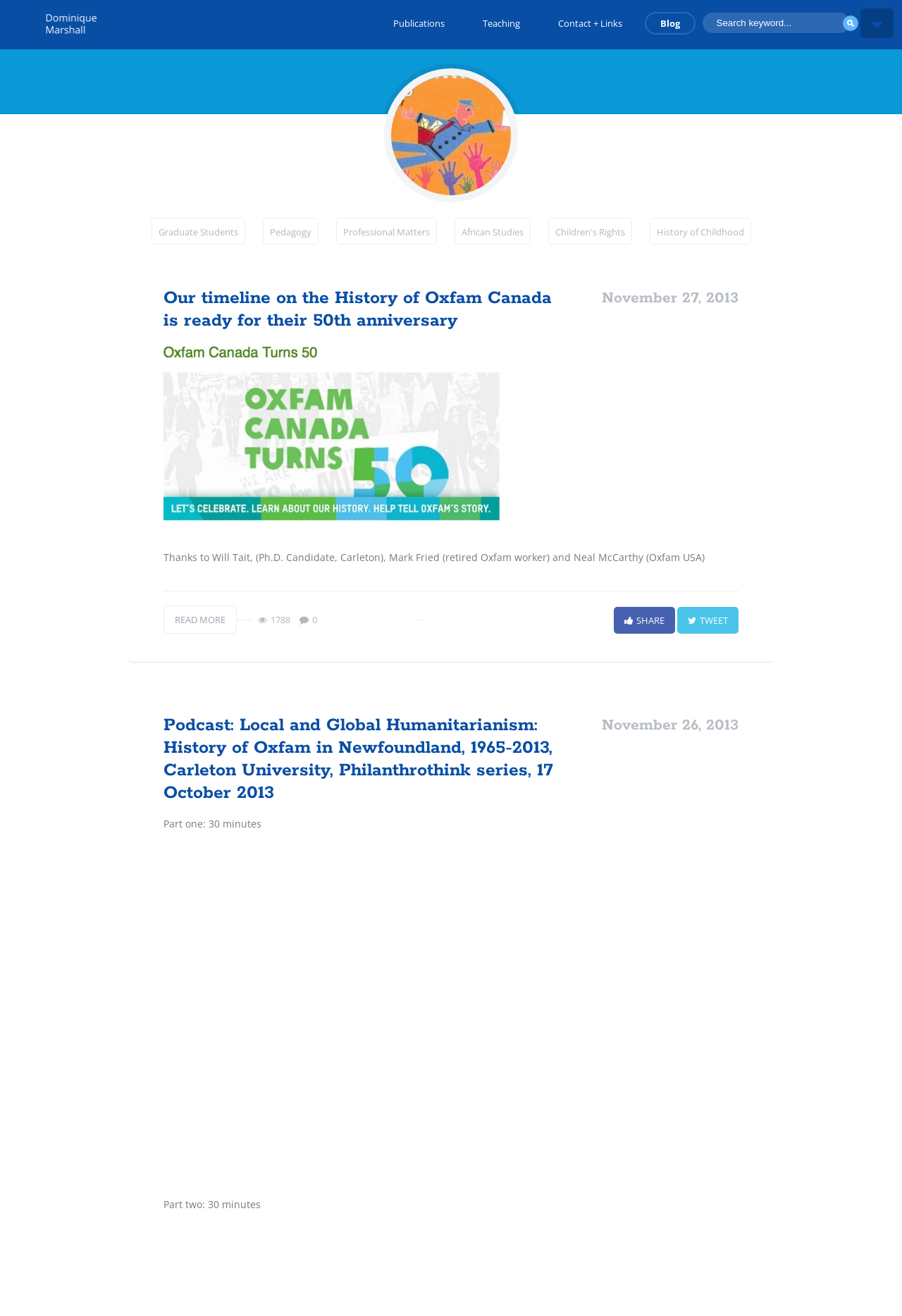Identify the bounding box coordinates of the HTML element based on this description: "Disability History".

[0.33, 0.201, 0.424, 0.222]